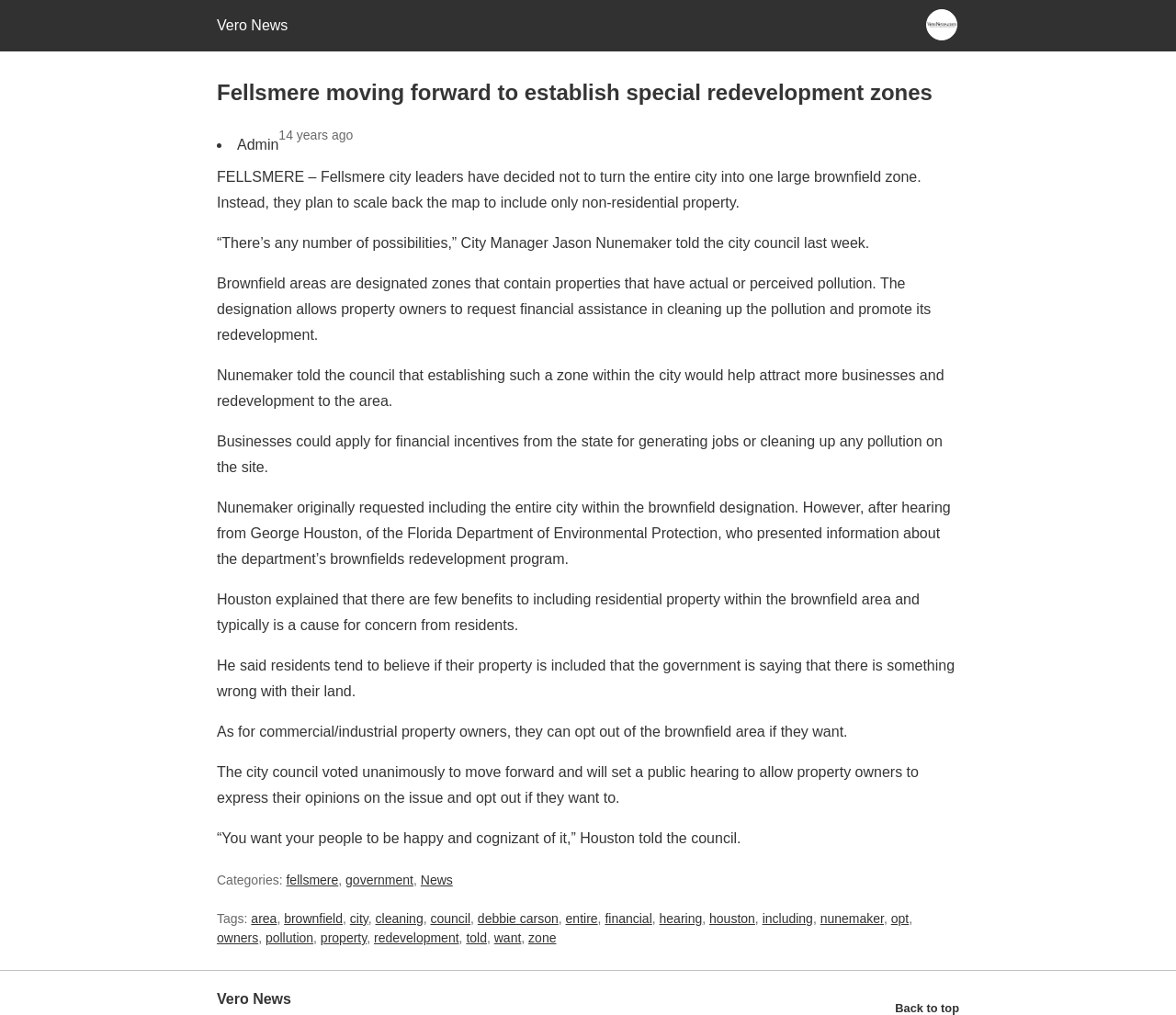Please analyze the image and provide a thorough answer to the question:
What is the benefit of establishing a brownfield zone?

According to the article, City Manager Jason Nunemaker told the council that establishing a brownfield zone within the city would help attract more businesses and redevelopment to the area.